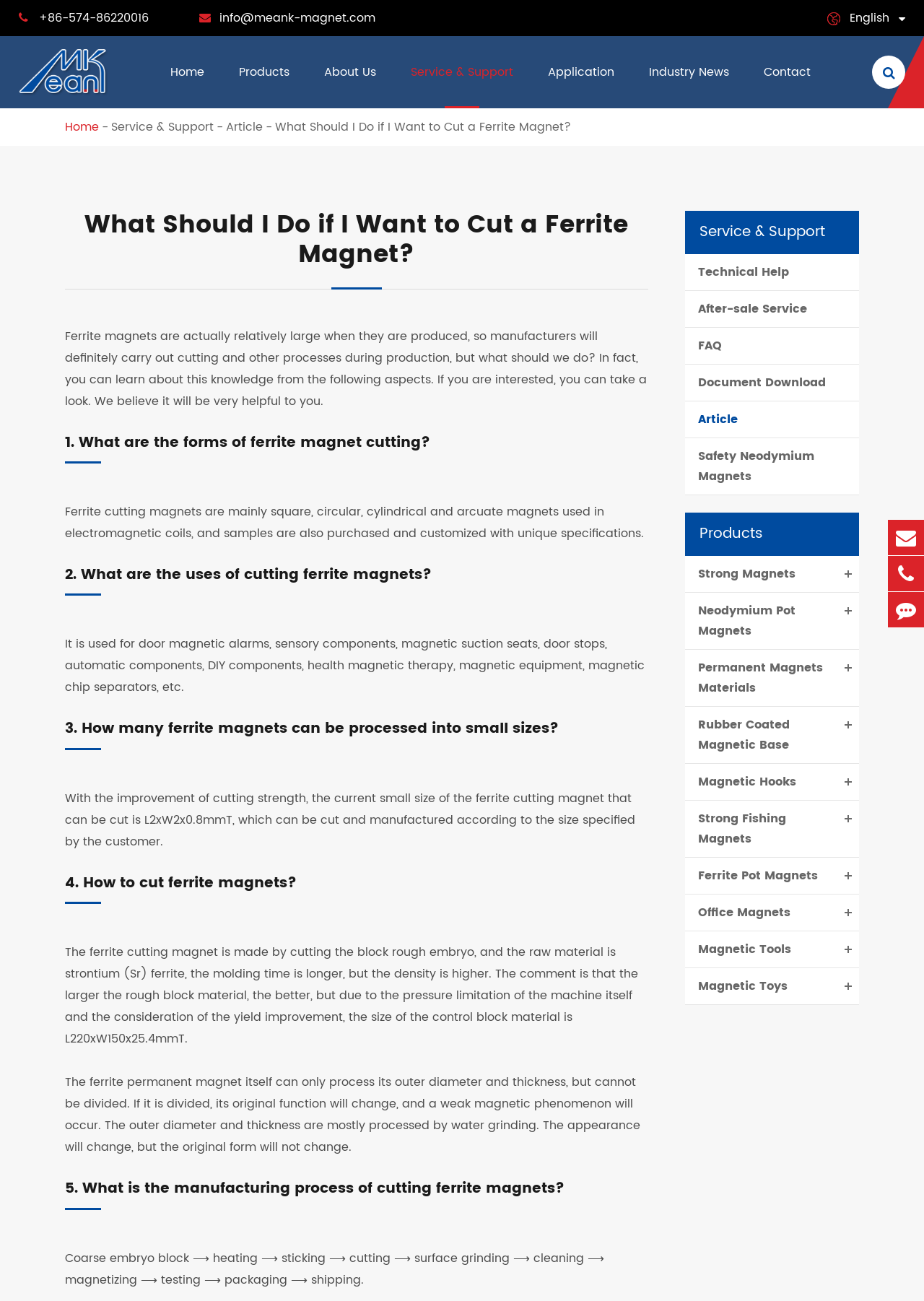Using the element description provided, determine the bounding box coordinates in the format (top-left x, top-left y, bottom-right x, bottom-right y). Ensure that all values are floating point numbers between 0 and 1. Element description: English

[0.813, 0.034, 0.85, 0.046]